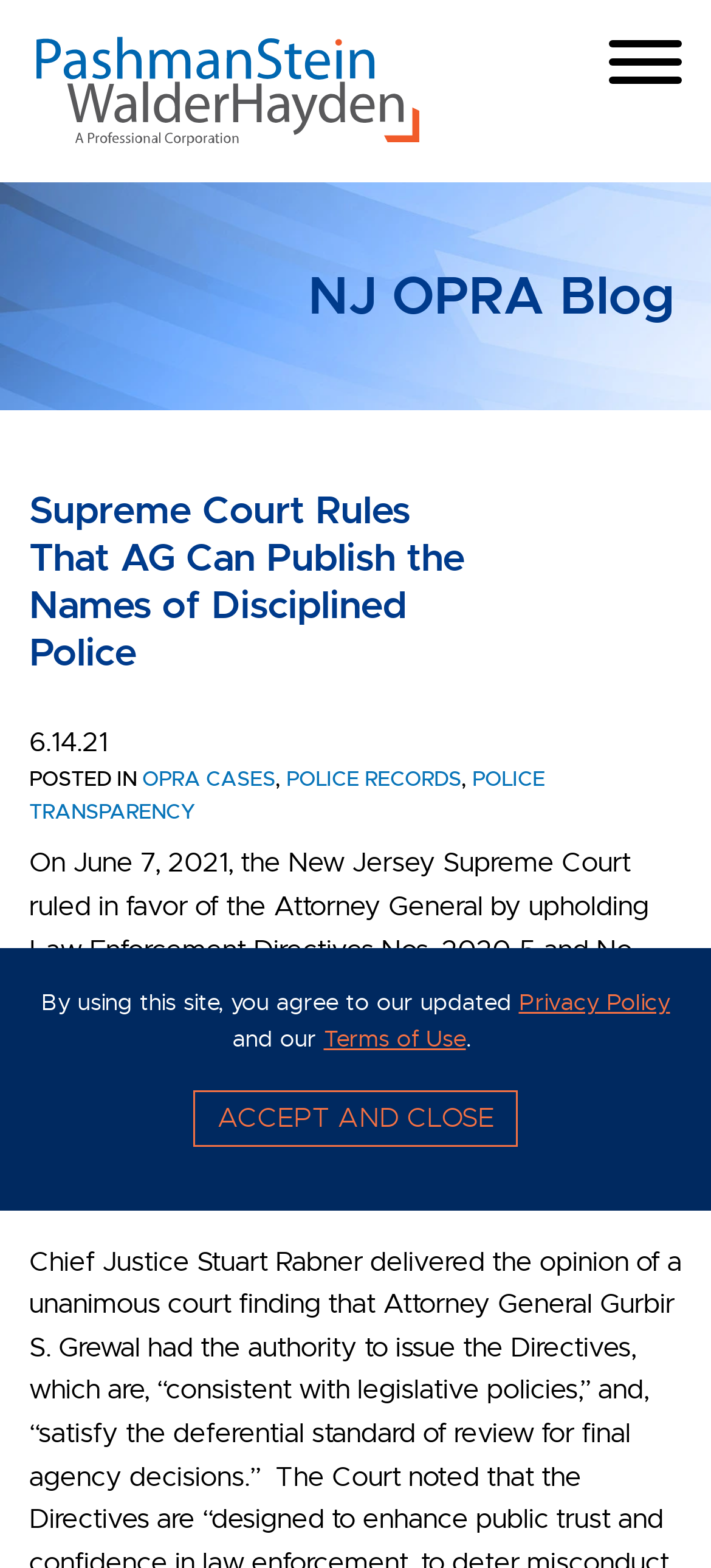Examine the screenshot and answer the question in as much detail as possible: What is the topic of the blog post?

The topic of the blog post can be inferred from the main heading and the content of the post, which discusses the Supreme Court's ruling on the publication of names of disciplined police officers.